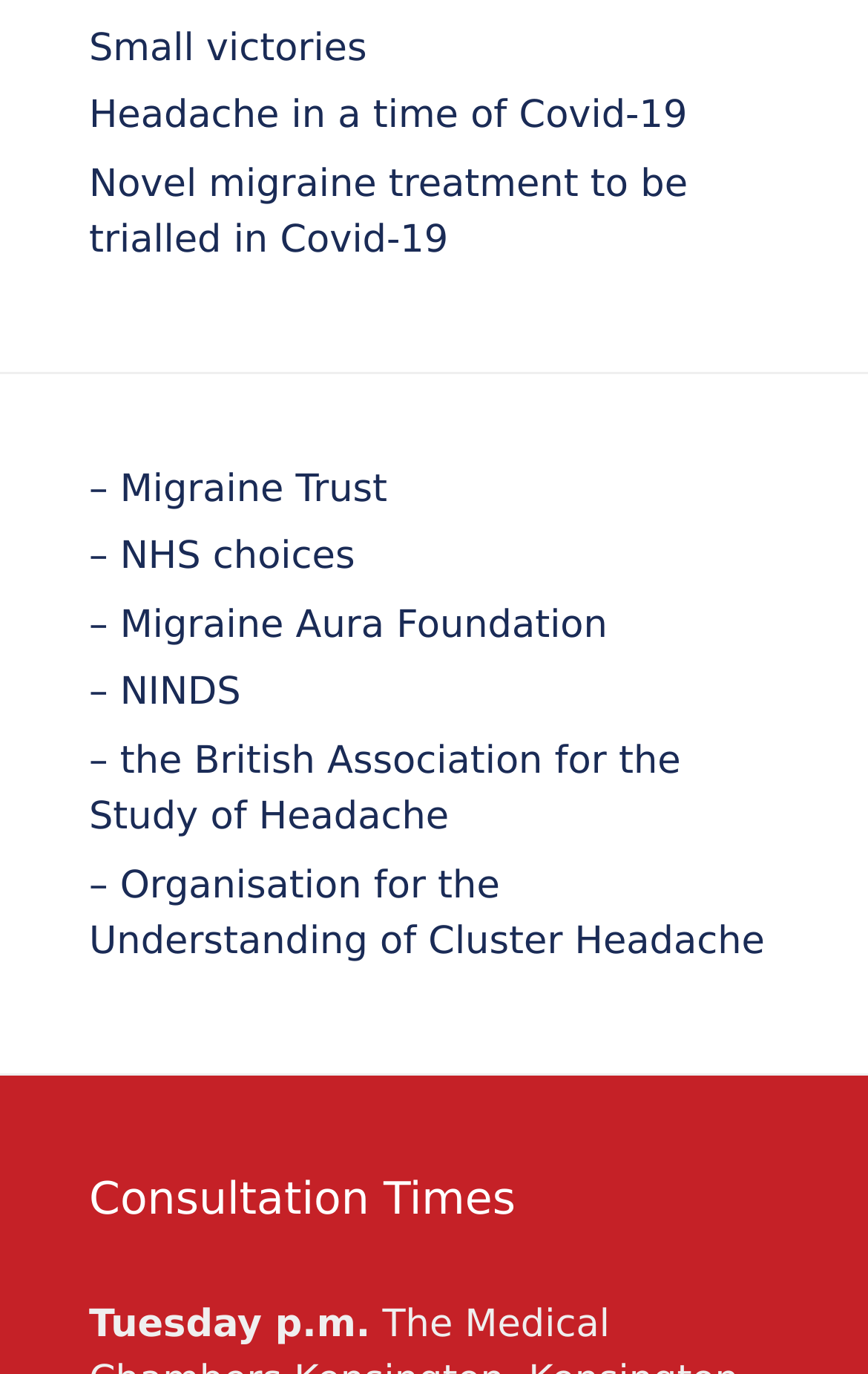Specify the bounding box coordinates of the area that needs to be clicked to achieve the following instruction: "Read about 'Novel migraine treatment to be trialled in Covid-19'".

[0.103, 0.118, 0.792, 0.192]